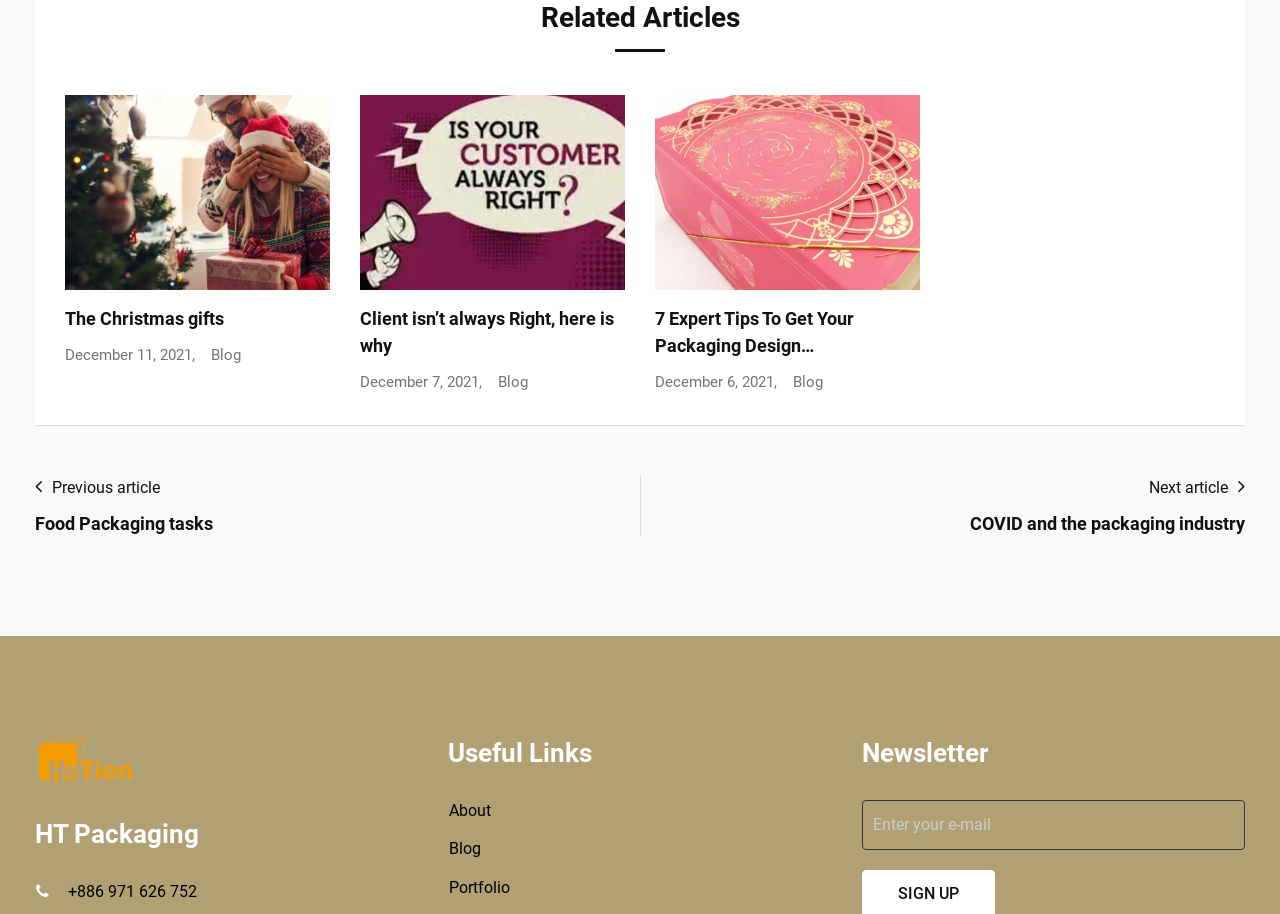Could you provide the bounding box coordinates for the portion of the screen to click to complete this instruction: "Click on the 'The Christmas gifts' article"?

[0.051, 0.337, 0.175, 0.36]